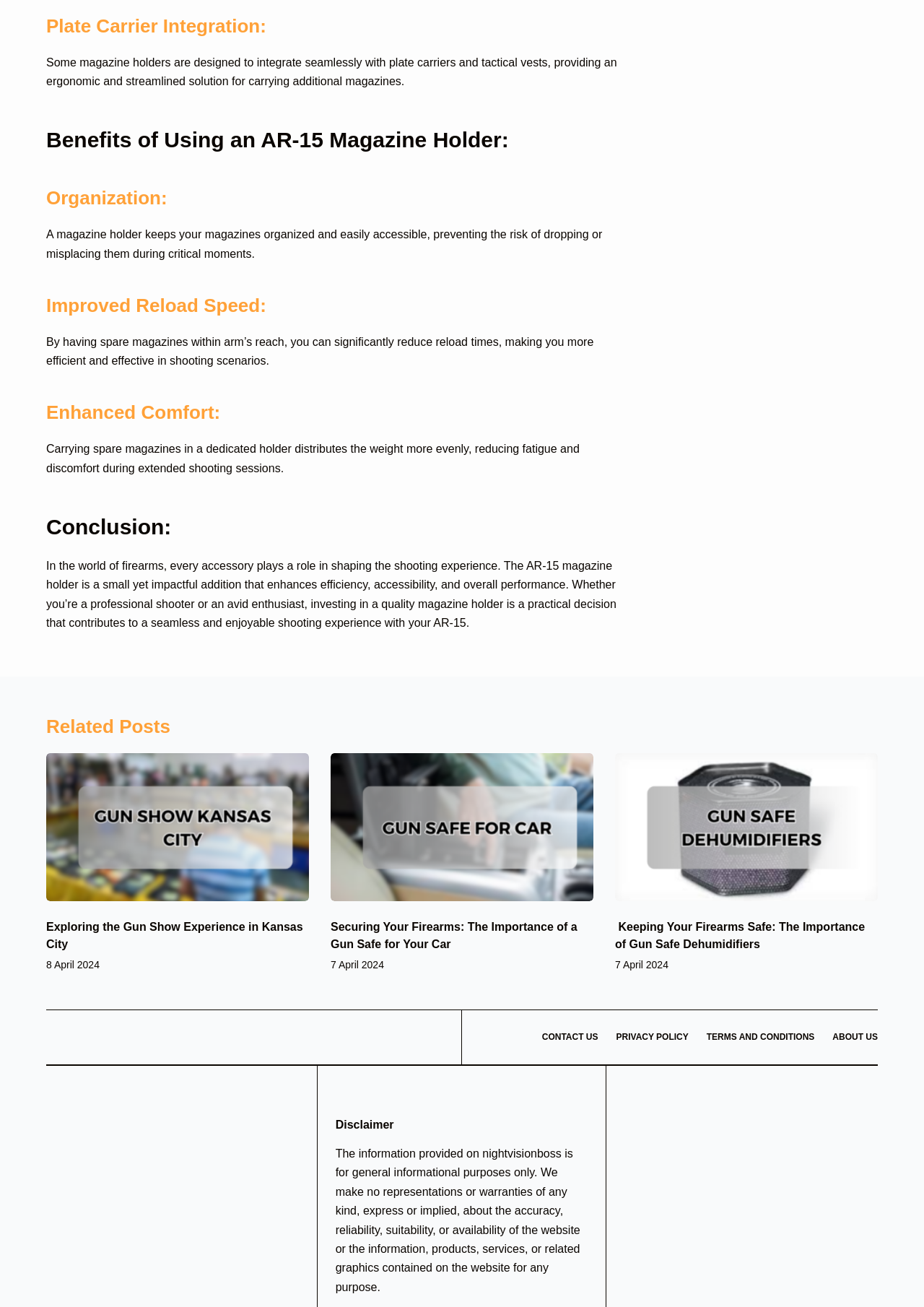Examine the screenshot and answer the question in as much detail as possible: What is the purpose of the disclaimer section?

The disclaimer section is located at the bottom of the webpage and states that the information provided is for general informational purposes only. This suggests that the website is not responsible for the accuracy or reliability of the information, and users should not rely on it for any purpose.